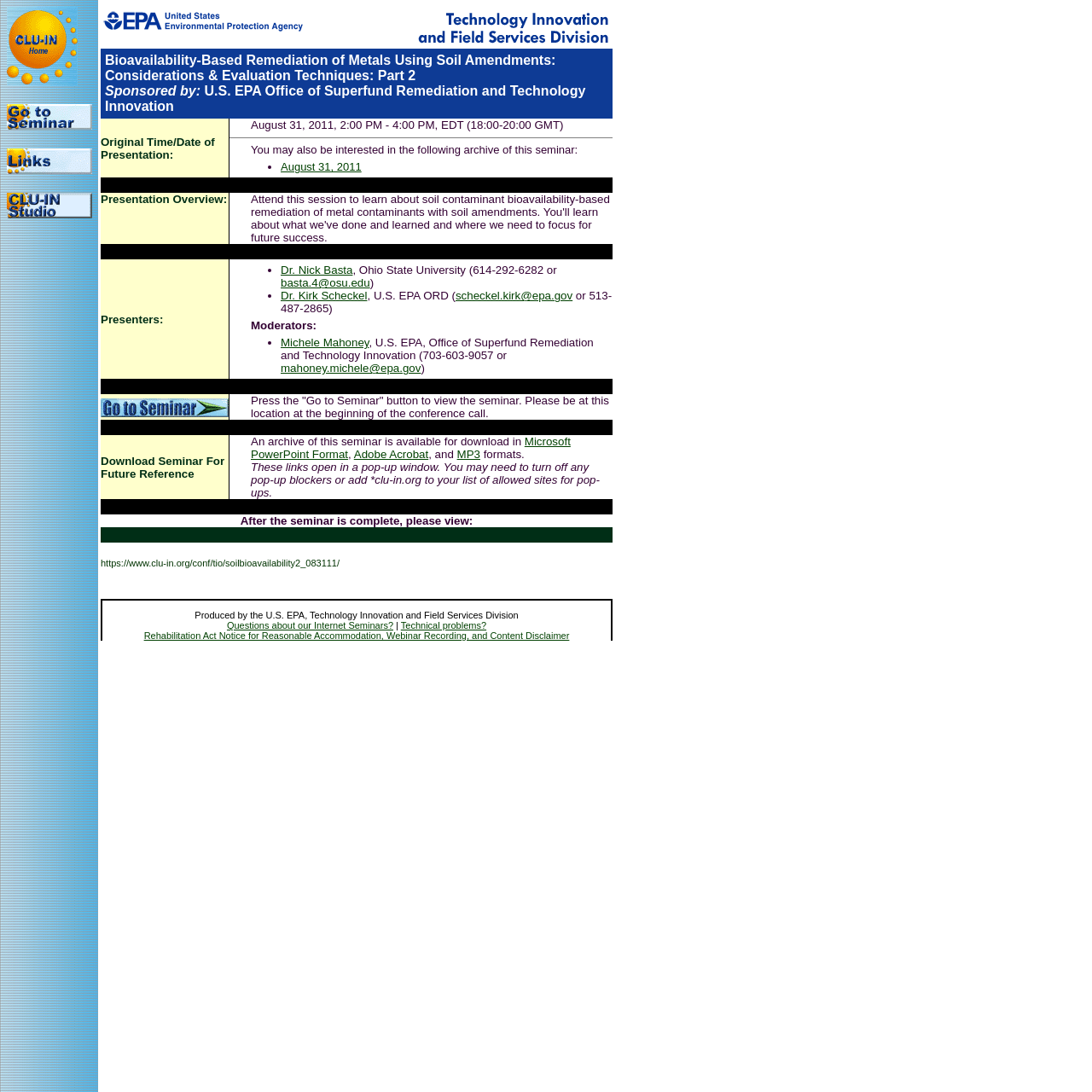Illustrate the webpage thoroughly, mentioning all important details.

The webpage is about a seminar on bioavailability-based remediation of metals using soil amendments, sponsored by the U.S. EPA Office of Superfund Remediation and Technology Innovation. The seminar was presented on August 31, 2011, and an archive of the seminar is available for download in various formats.

At the top of the page, there are four links: "sun", "Go to Seminar", "Links to Additional Resources", and "CLU-IN Studio". Below these links, there is a section with the title of the seminar, the sponsor, and the original presentation date and time.

The main content of the page is divided into several sections. The first section provides an overview of the seminar, including the presenters and moderators. The presenters are Dr. Nick Basta from Ohio State University and Dr. Kirk Scheckel from U.S. EPA ORD, and the moderators are Michele Mahoney from U.S. EPA, Office of Superfund Remediation and Technology Innovation.

The second section has a "Go to Seminar" button, which allows users to view the seminar. There is also a note reminding users to be at the specified location at the beginning of the conference call.

The third section provides an option to download the seminar for future reference. The seminar is available in Microsoft PowerPoint, Adobe Acrobat, and MP3 formats, and users may need to turn off pop-up blockers or add the website to their list of allowed sites for pop-ups.

At the bottom of the page, there is a note asking users to view the seminar after it is complete, and a link to a website with more information about the seminar. There is also a statement indicating that the webpage was produced by the U.S. EPA, Technology Innovation and Field Services Division, and a link to a webpage with questions about internet seminars.